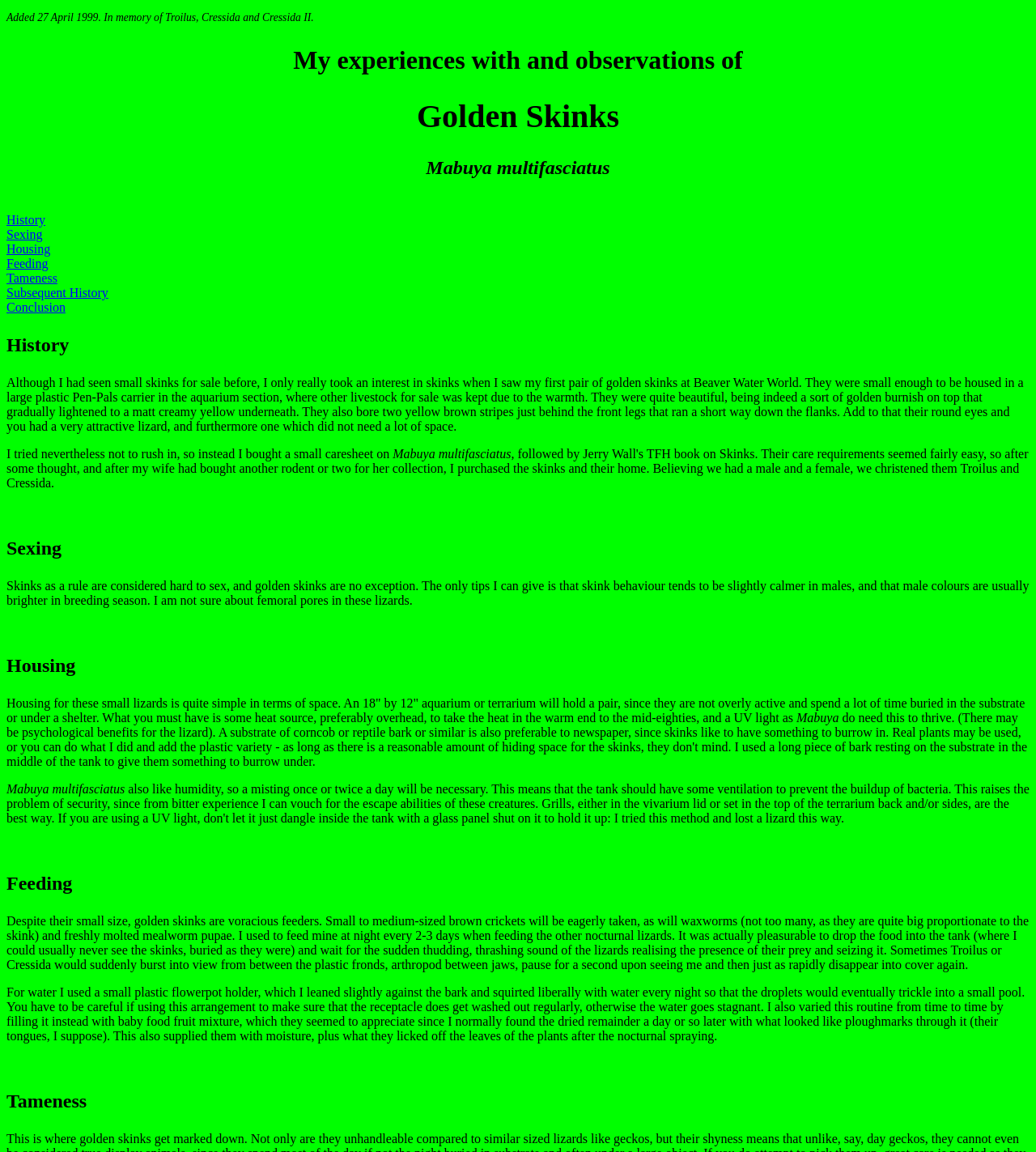What is the author's method for providing water to the skinks?
Using the screenshot, give a one-word or short phrase answer.

Using a small plastic flowerpot holder